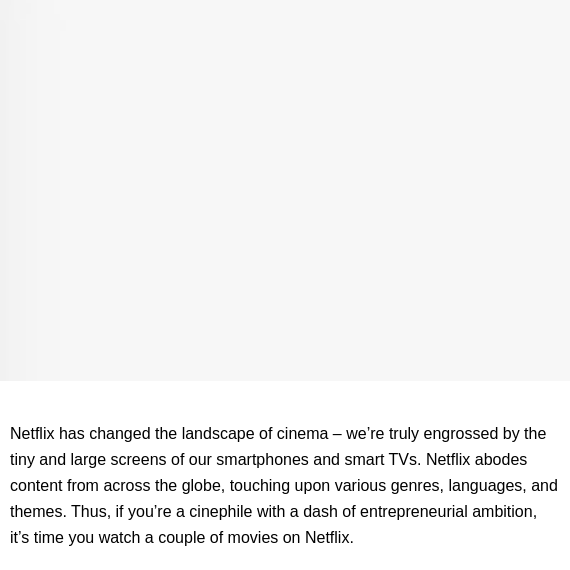What is the role of Netflix in modern cinema?
Based on the screenshot, provide a one-word or short-phrase response.

Transforming the movie-watching experience